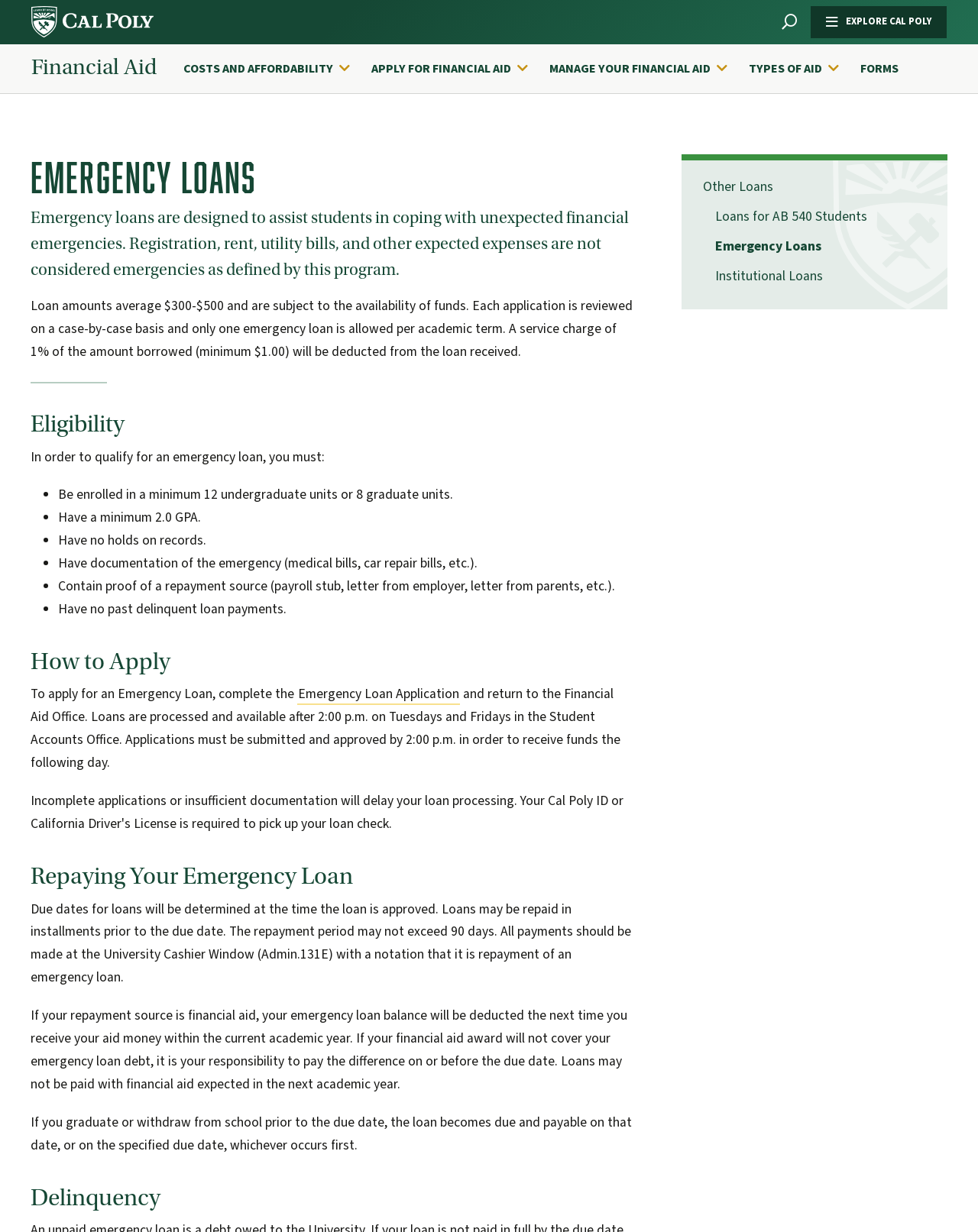What is required to qualify for an emergency loan?
Provide an in-depth and detailed explanation in response to the question.

To qualify for an emergency loan, students must be enrolled in a minimum 12 undergraduate units or 8 graduate units, have a minimum 2.0 GPA, have no holds on records, have documentation of the emergency, contain proof of a repayment source, and have no past delinquent loan payments.